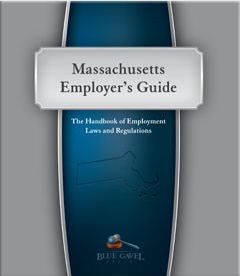What is the purpose of the handbook?
Please use the image to provide an in-depth answer to the question.

The subtitle 'The Handbook of Employment Laws and Regulations' emphasizes the guide's informative purpose, indicating that it is a resource for employers seeking clarity on the legal aspects of employment in Massachusetts.